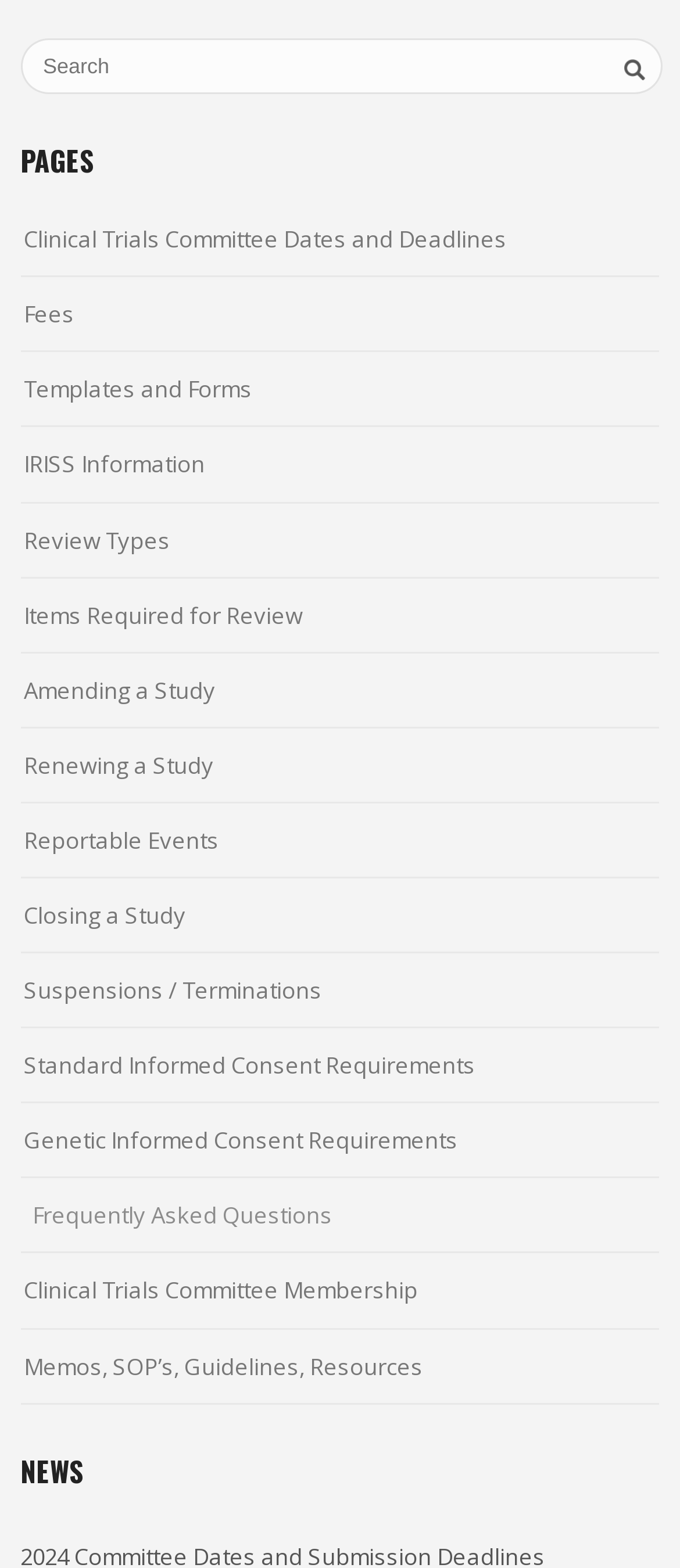Find the bounding box coordinates of the element to click in order to complete this instruction: "Search for research products". The bounding box coordinates must be four float numbers between 0 and 1, denoted as [left, top, right, bottom].

None